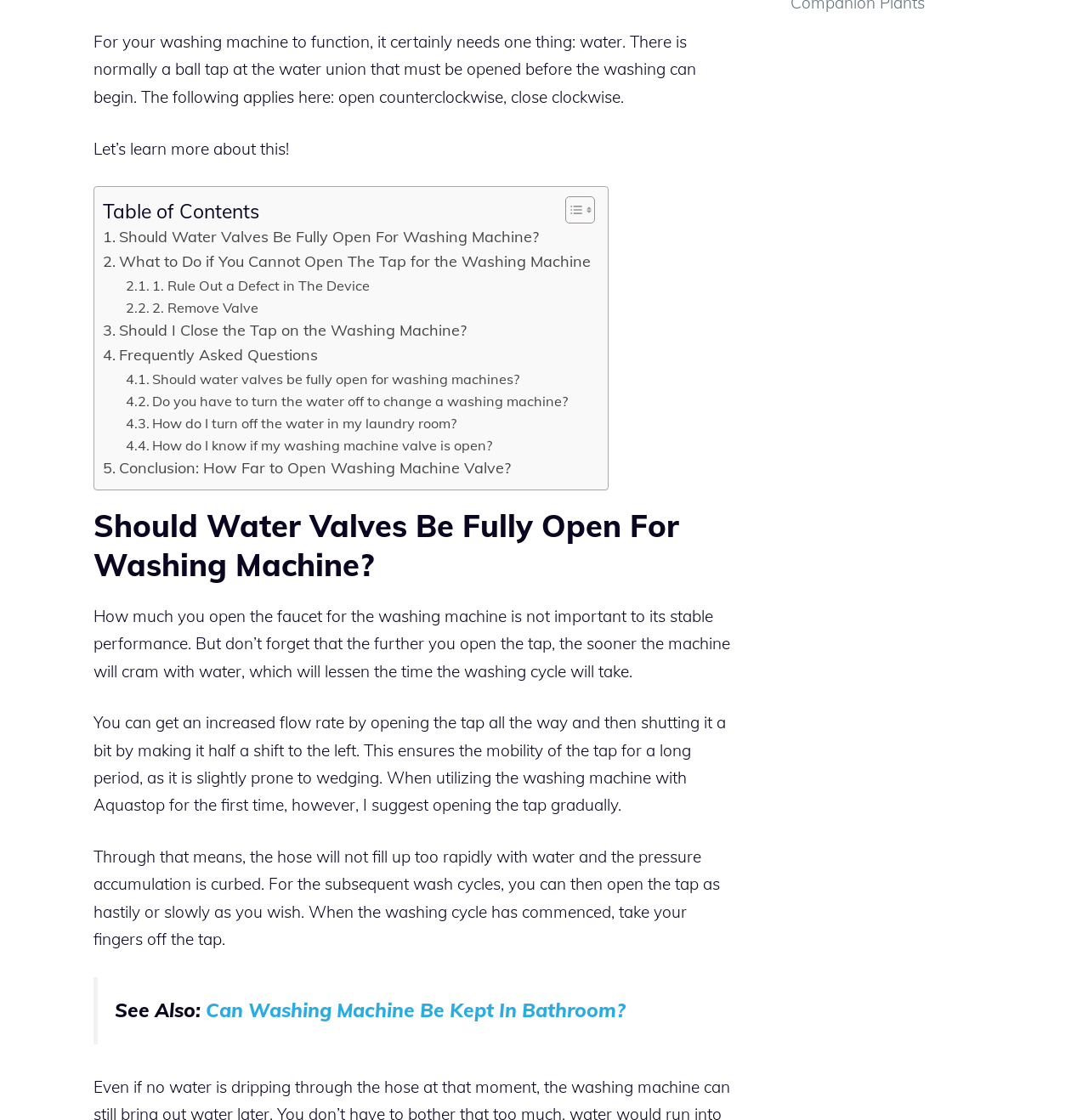Bounding box coordinates are to be given in the format (top-left x, top-left y, bottom-right x, bottom-right y). All values must be floating point numbers between 0 and 1. Provide the bounding box coordinate for the UI element described as: Business

None